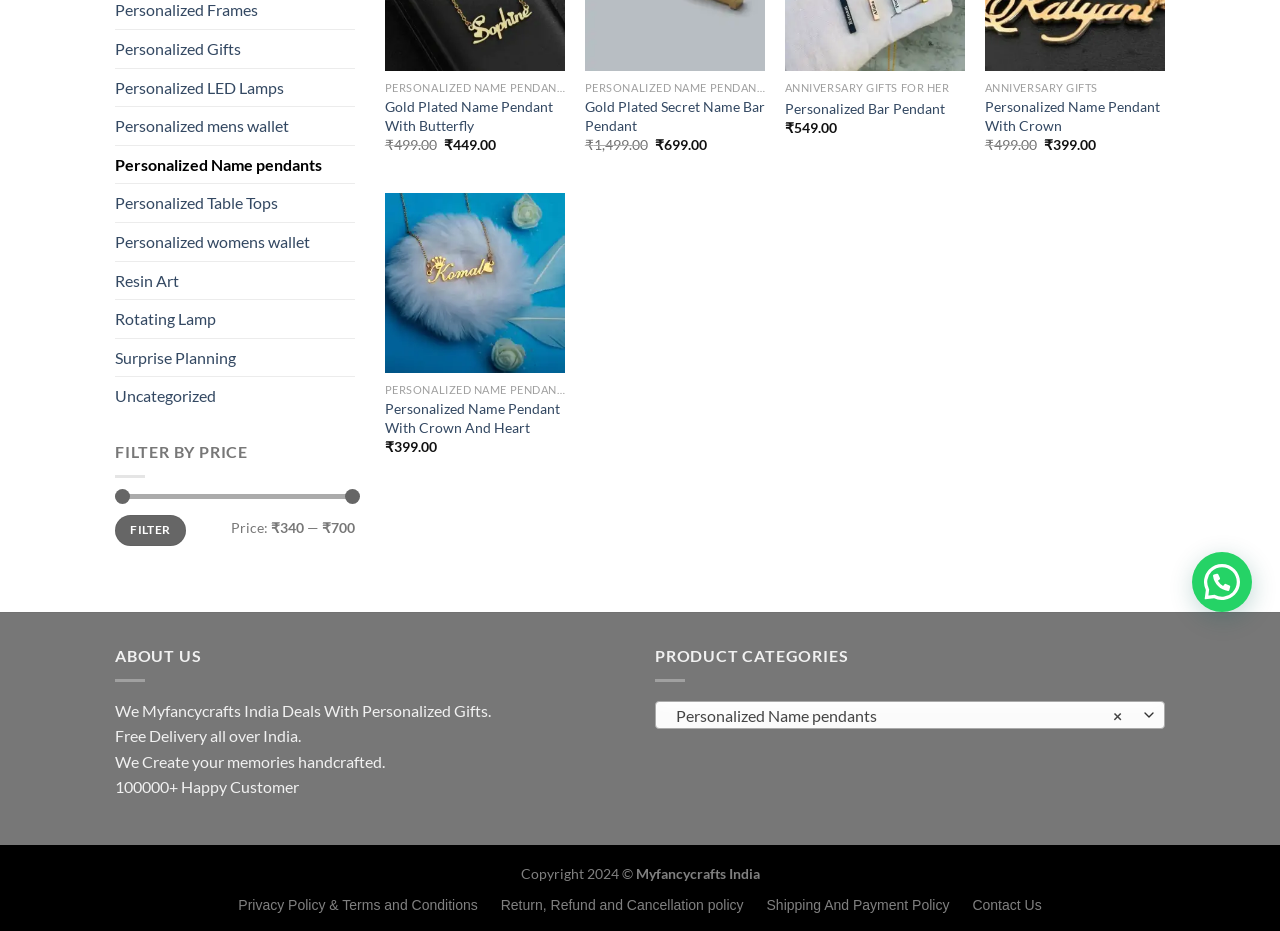Using the provided element description: "Quick View", determine the bounding box coordinates of the corresponding UI element in the screenshot.

[0.457, 0.078, 0.598, 0.114]